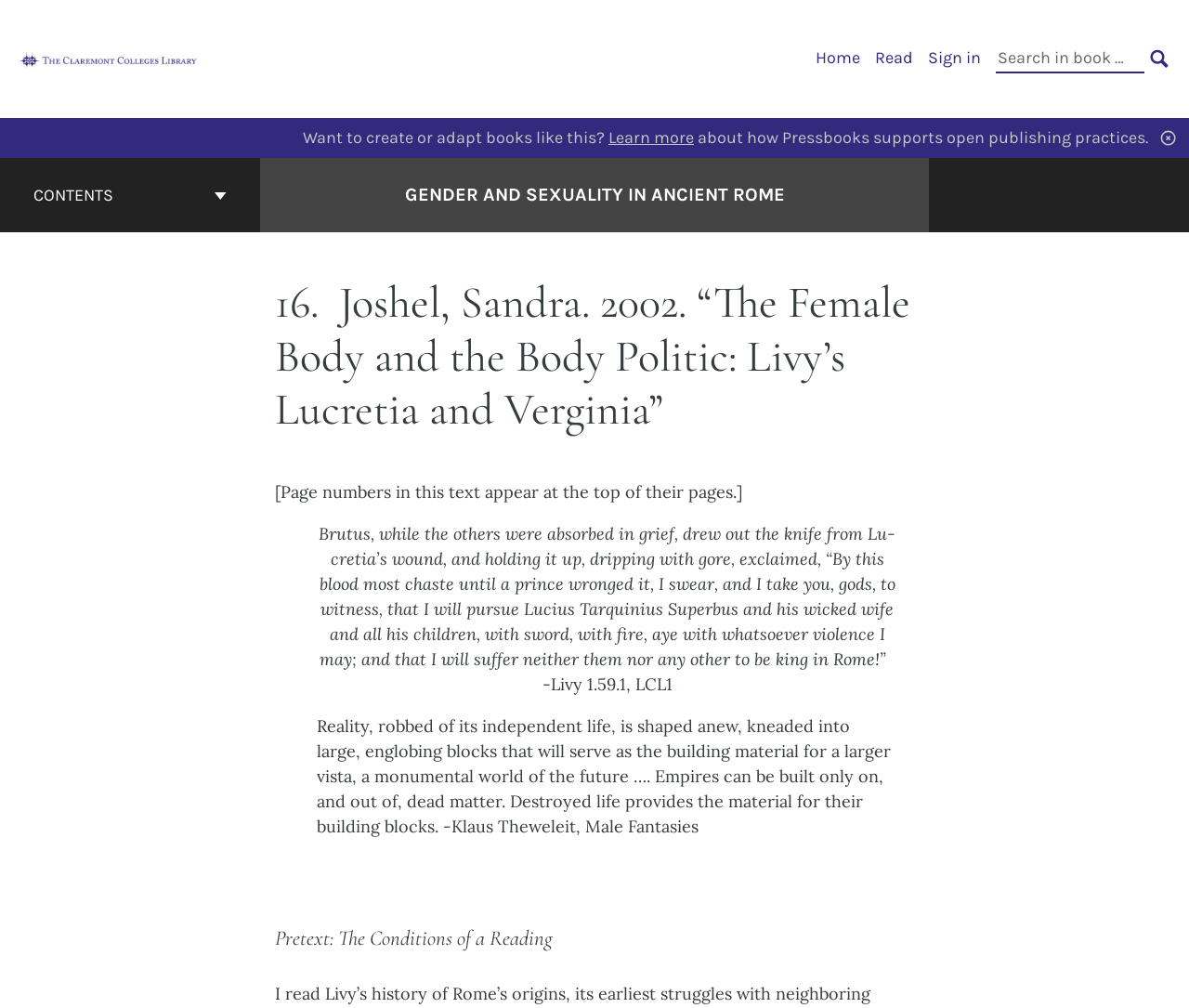What is the author of the chapter?
Look at the image and construct a detailed response to the question.

I found the answer by examining the heading '16. Joshel, Sandra. 2002. “The Female Body and the Body Politic: Livy’s Lucretia and Verginia”' which indicates that the author of the chapter is Joshel, Sandra.